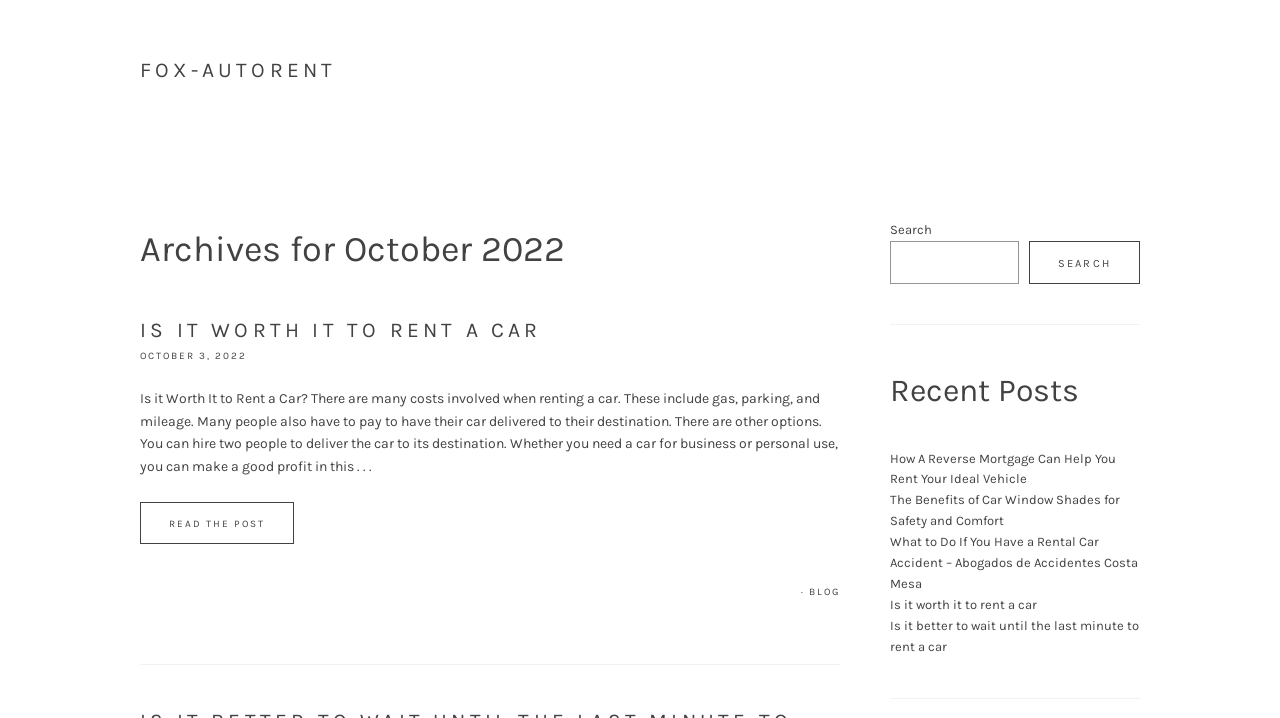What is the title of the first article?
Answer the question in as much detail as possible.

The first article is identified by its heading 'IS IT WORTH IT TO RENT A CAR' and its content starts with 'Is it Worth It to Rent a Car? There are many costs involved when renting a car...'.